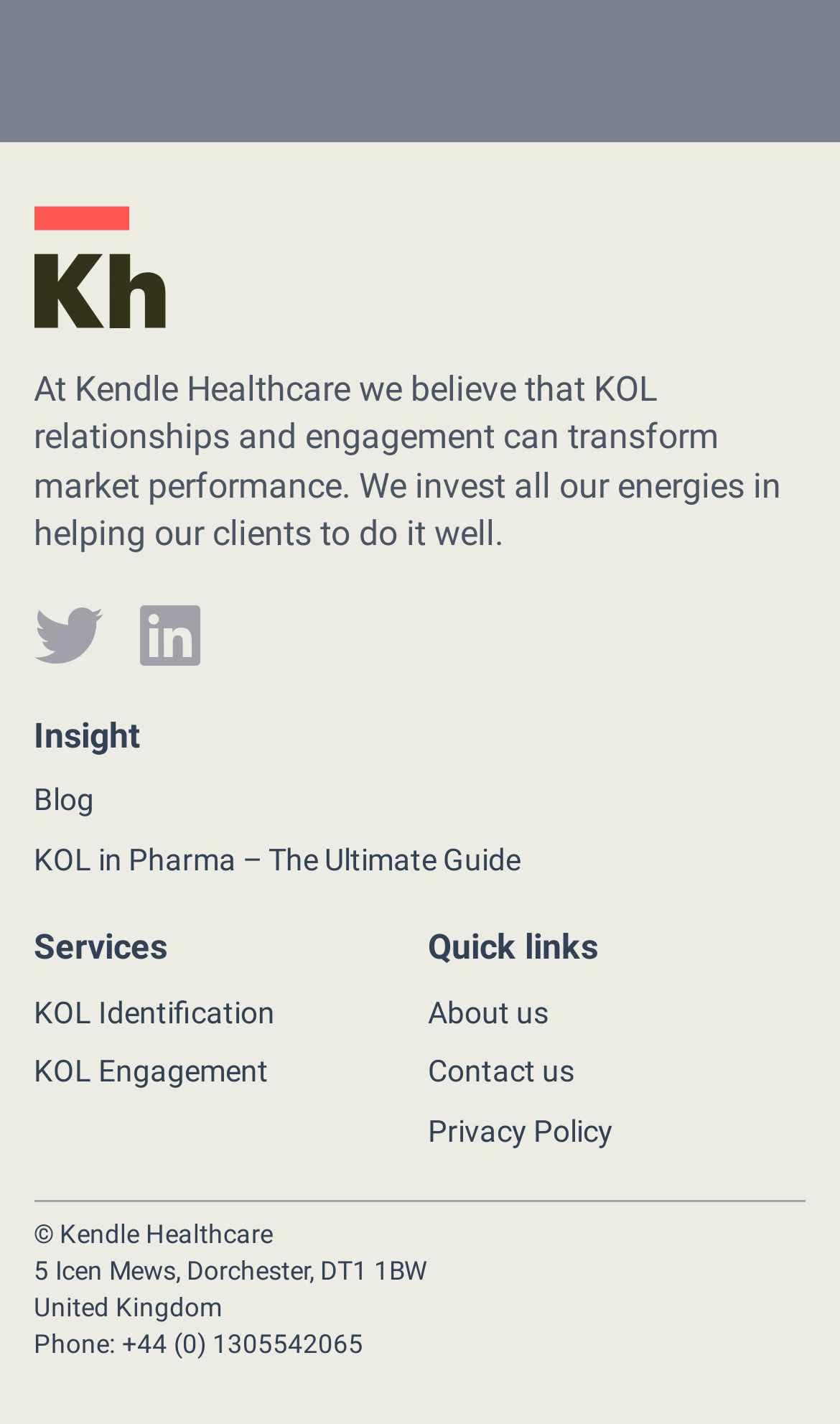Determine the bounding box coordinates of the clickable element to achieve the following action: 'View Twitter profile'. Provide the coordinates as four float values between 0 and 1, formatted as [left, top, right, bottom].

[0.04, 0.423, 0.122, 0.471]